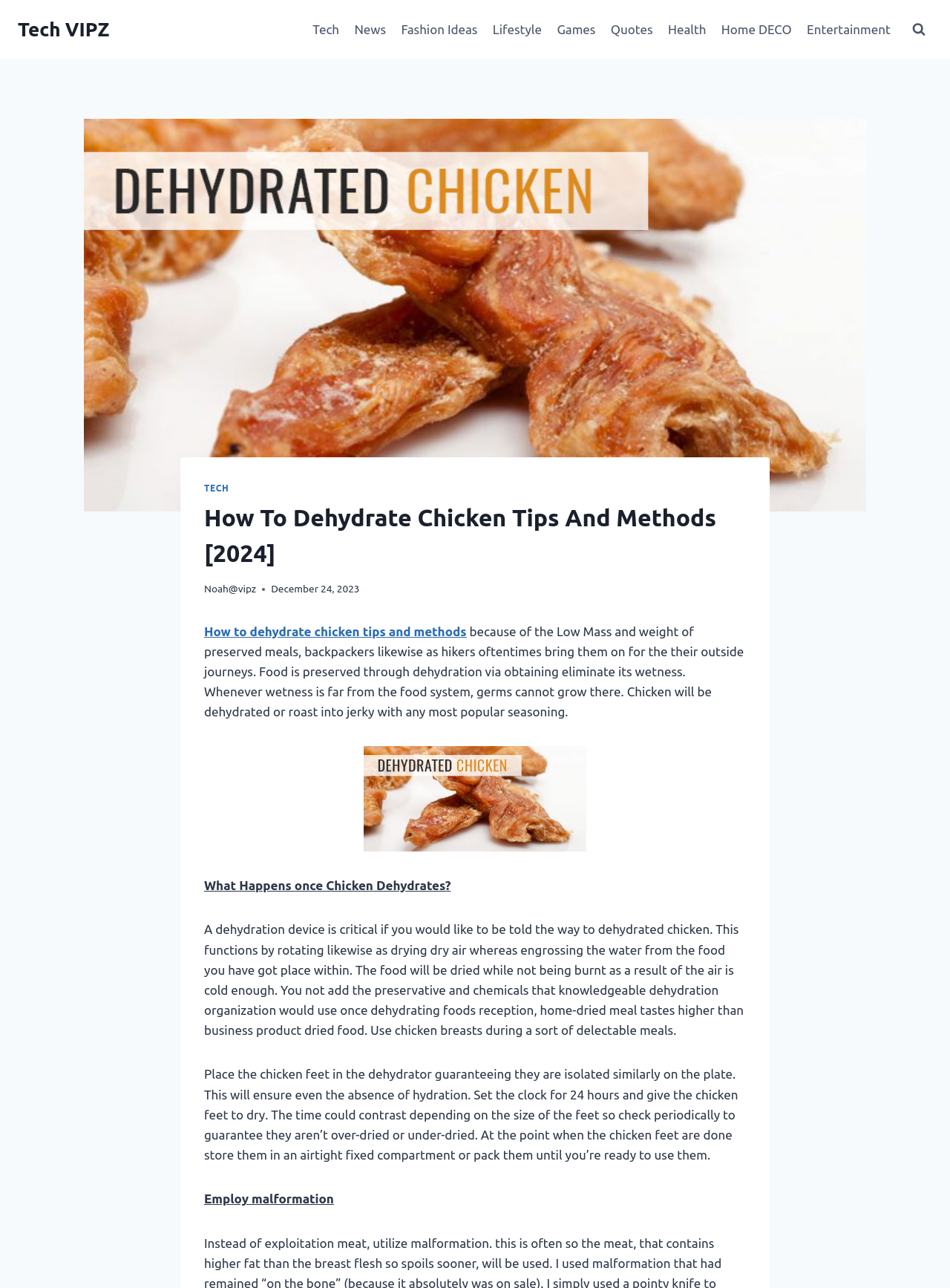Identify the bounding box for the element characterized by the following description: "Home DECO".

[0.751, 0.009, 0.841, 0.037]